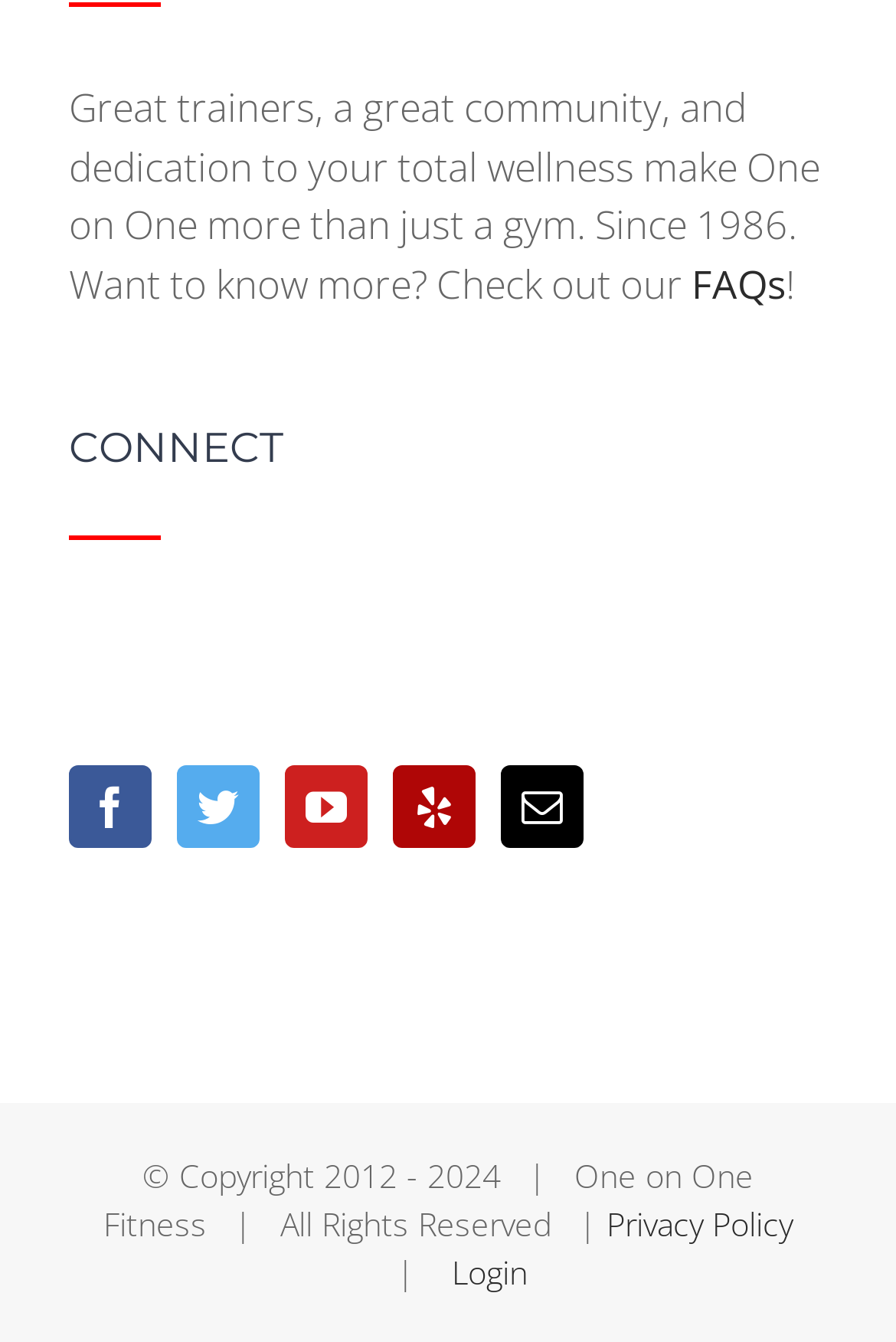What is the name of the gym?
Look at the image and respond with a one-word or short-phrase answer.

One on One